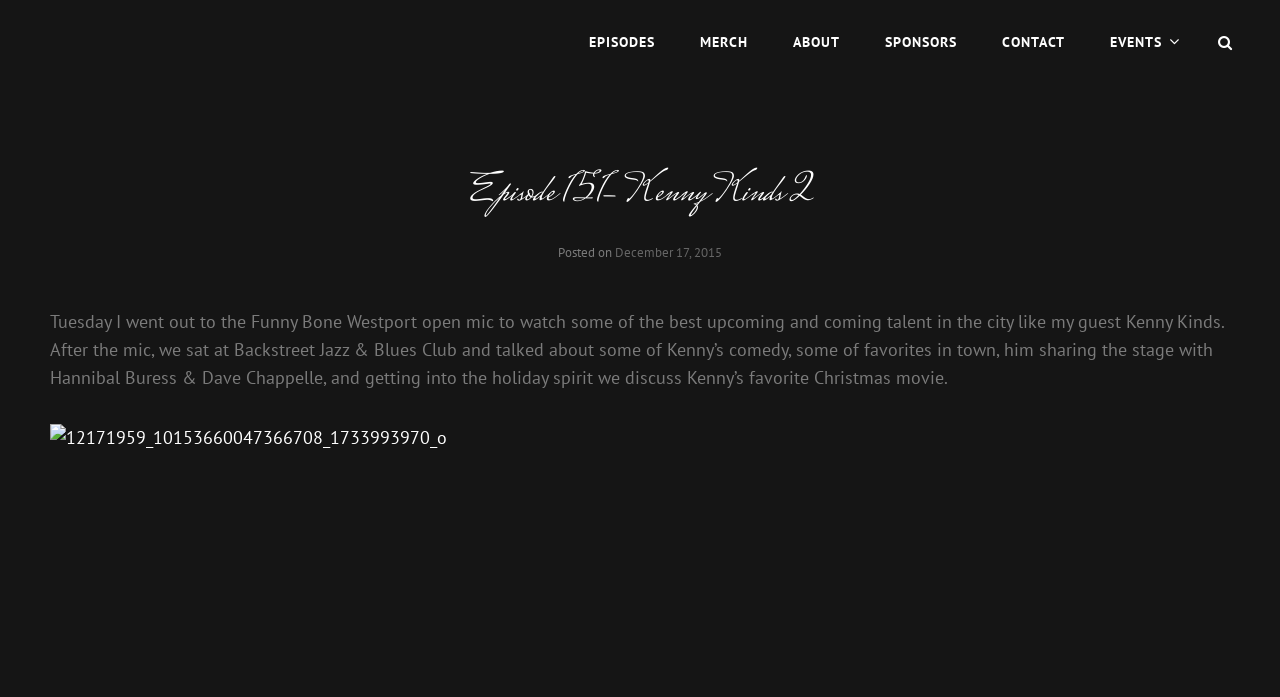Provide the bounding box coordinates of the area you need to click to execute the following instruction: "visit rock paper podcast homepage".

[0.039, 0.063, 0.238, 0.108]